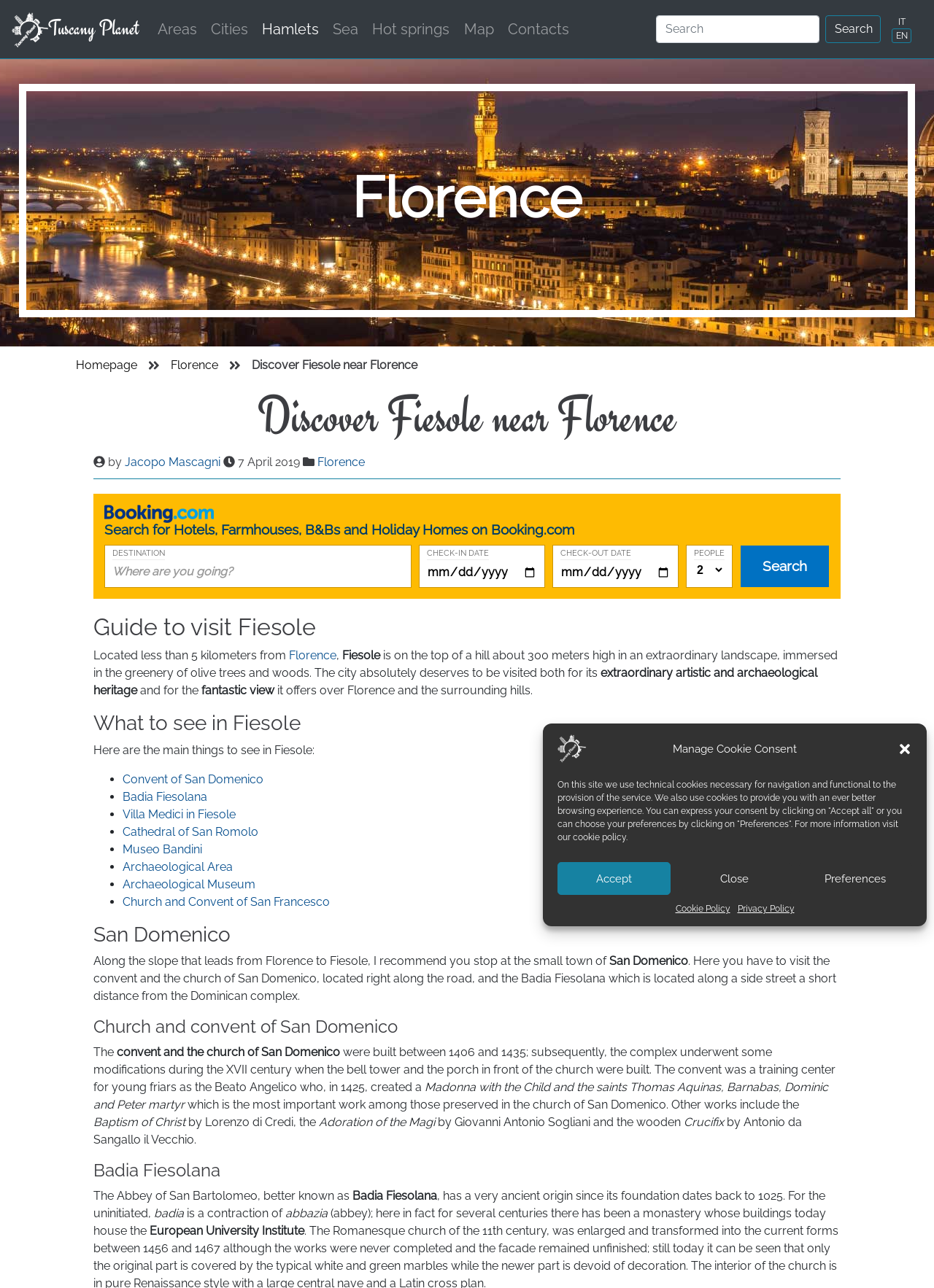Determine the bounding box coordinates of the UI element described by: "Convent of San Domenico".

[0.131, 0.599, 0.282, 0.61]